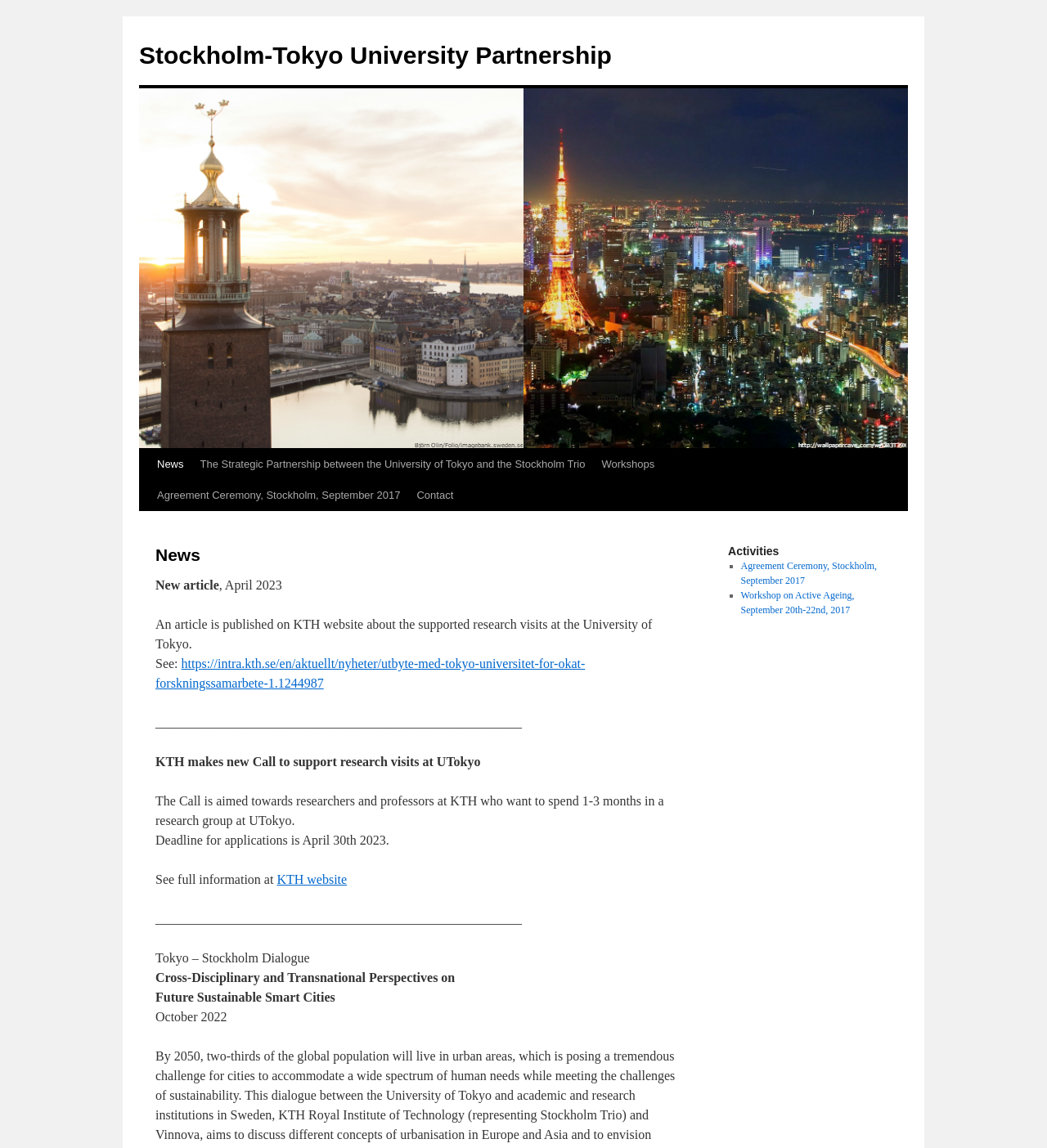What is the topic of the Tokyo – Stockholm Dialogue?
Based on the visual details in the image, please answer the question thoroughly.

The topic of the Tokyo – Stockholm Dialogue is Future Sustainable Smart Cities, as indicated by the text 'Cross-Disciplinary and Transnational Perspectives on Future Sustainable Smart Cities' which is part of the webpage content.